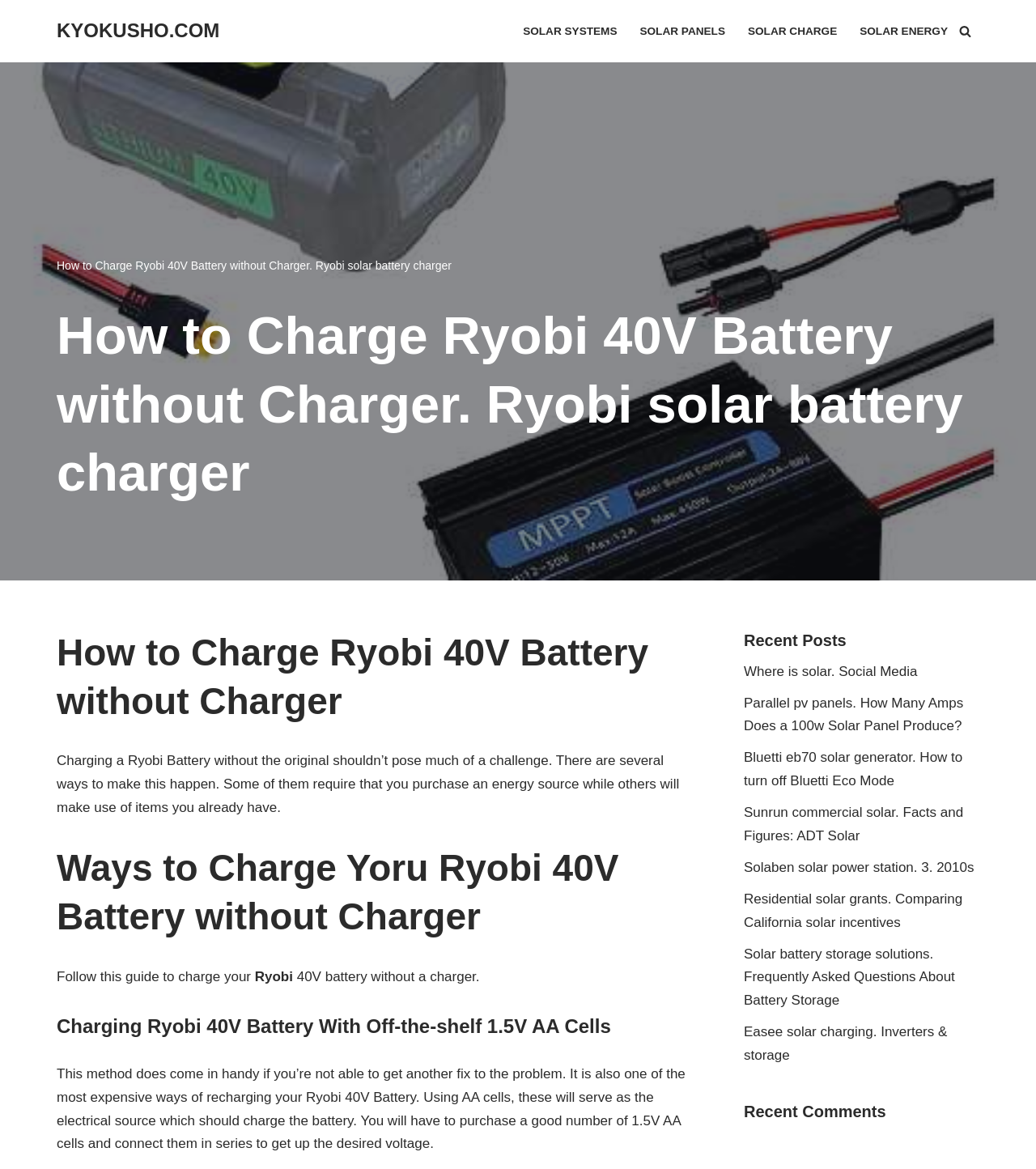What is the purpose of the 'Recent Posts' section?
Craft a detailed and extensive response to the question.

The 'Recent Posts' section appears to be a list of recent articles or blog posts on the website, providing users with a way to access and read recent content.